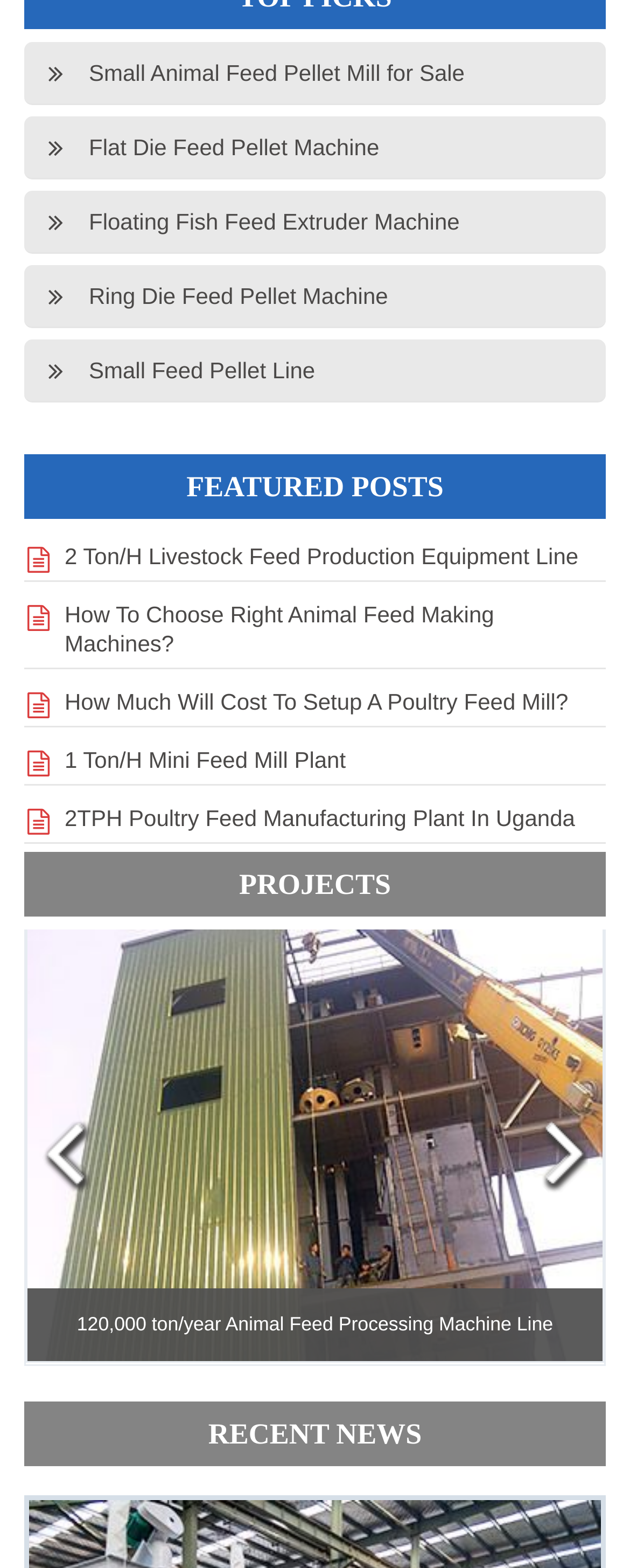Kindly determine the bounding box coordinates of the area that needs to be clicked to fulfill this instruction: "View 2TPH poultry feed manufacturing plant in Uganda".

[0.044, 0.593, 0.956, 0.868]